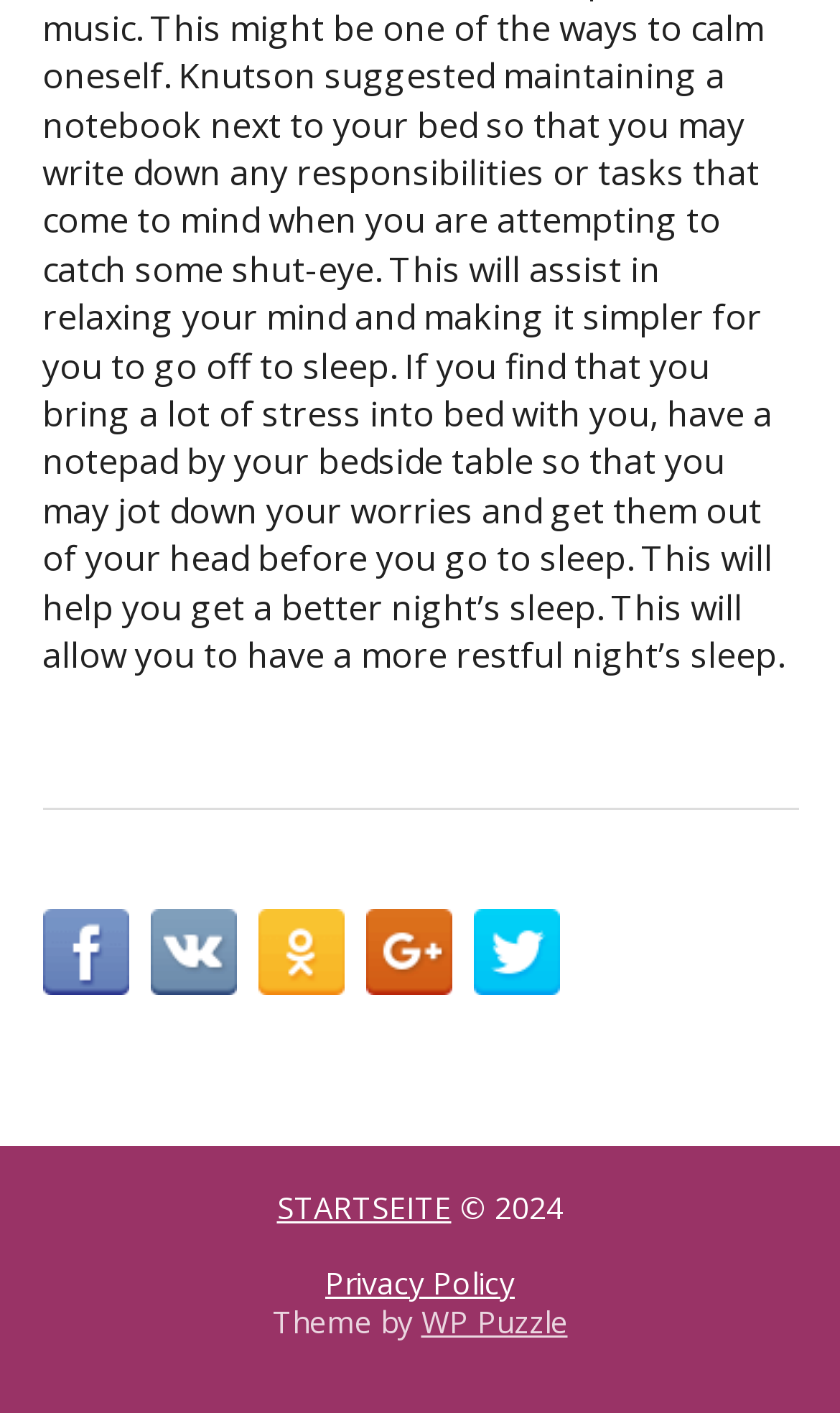Determine the bounding box coordinates for the HTML element described here: "title="Share in OK"".

[0.306, 0.644, 0.409, 0.705]